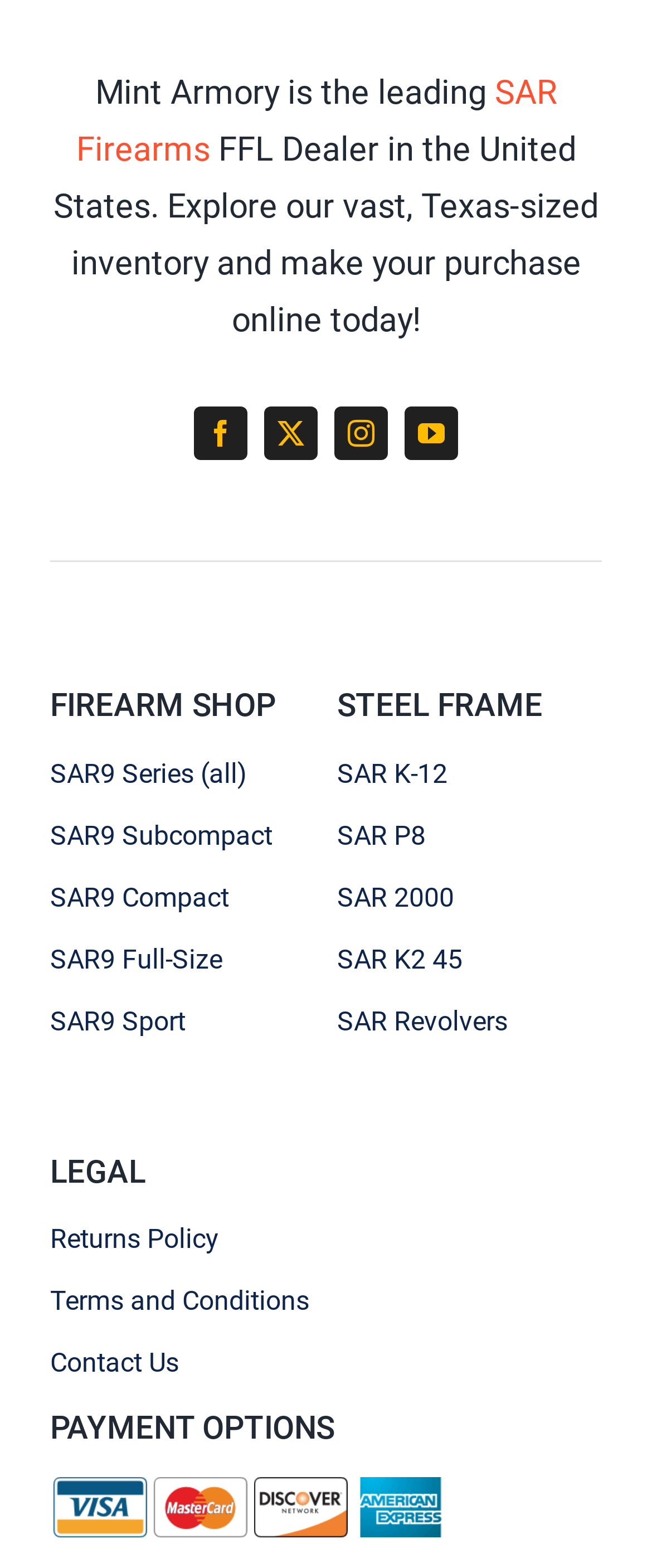Identify the bounding box coordinates for the region of the element that should be clicked to carry out the instruction: "Click on SAR Firearms". The bounding box coordinates should be four float numbers between 0 and 1, i.e., [left, top, right, bottom].

[0.117, 0.046, 0.854, 0.108]